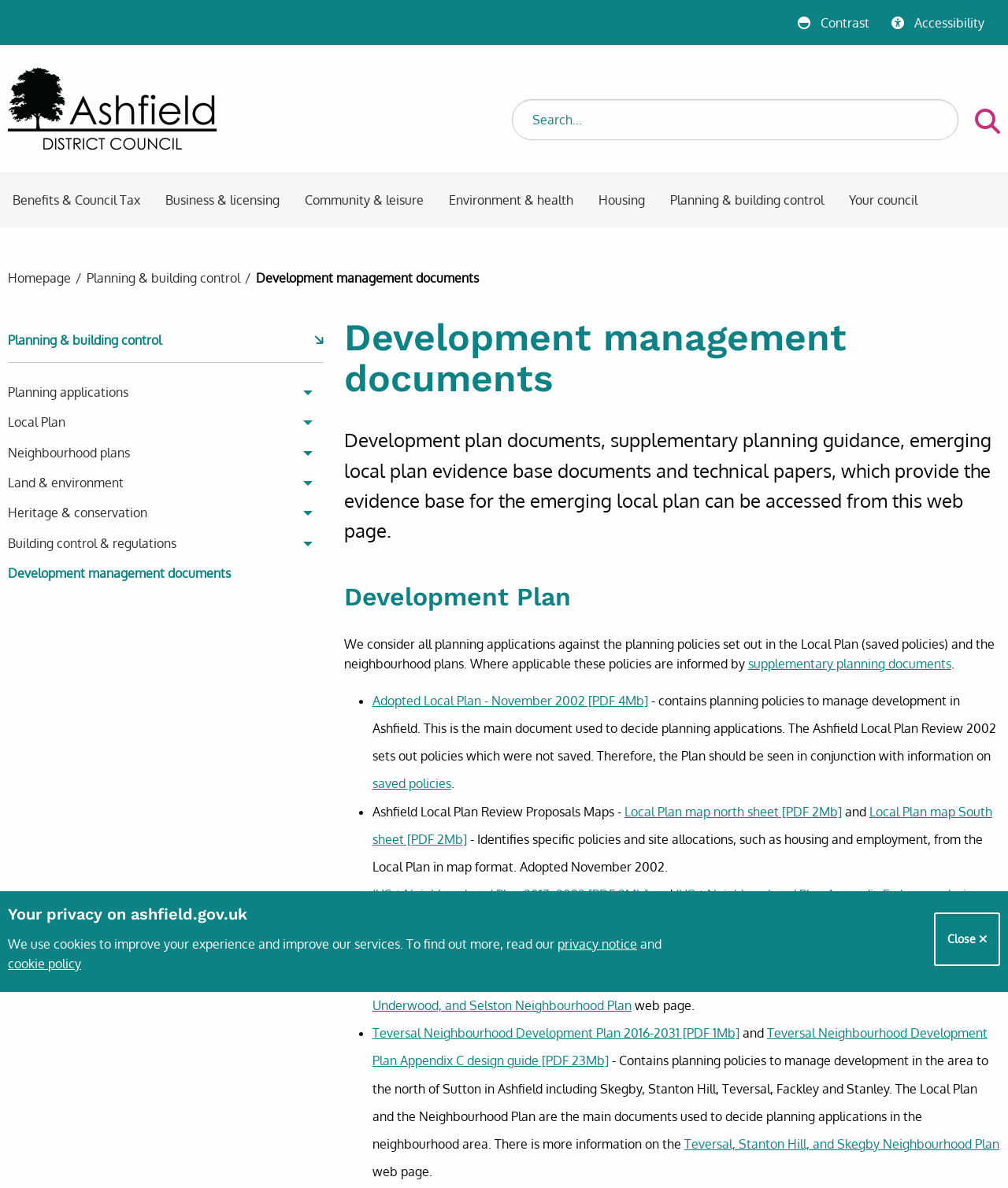Please specify the bounding box coordinates of the clickable region necessary for completing the following instruction: "View Development Plan". The coordinates must consist of four float numbers between 0 and 1, i.e., [left, top, right, bottom].

[0.341, 0.492, 0.992, 0.513]